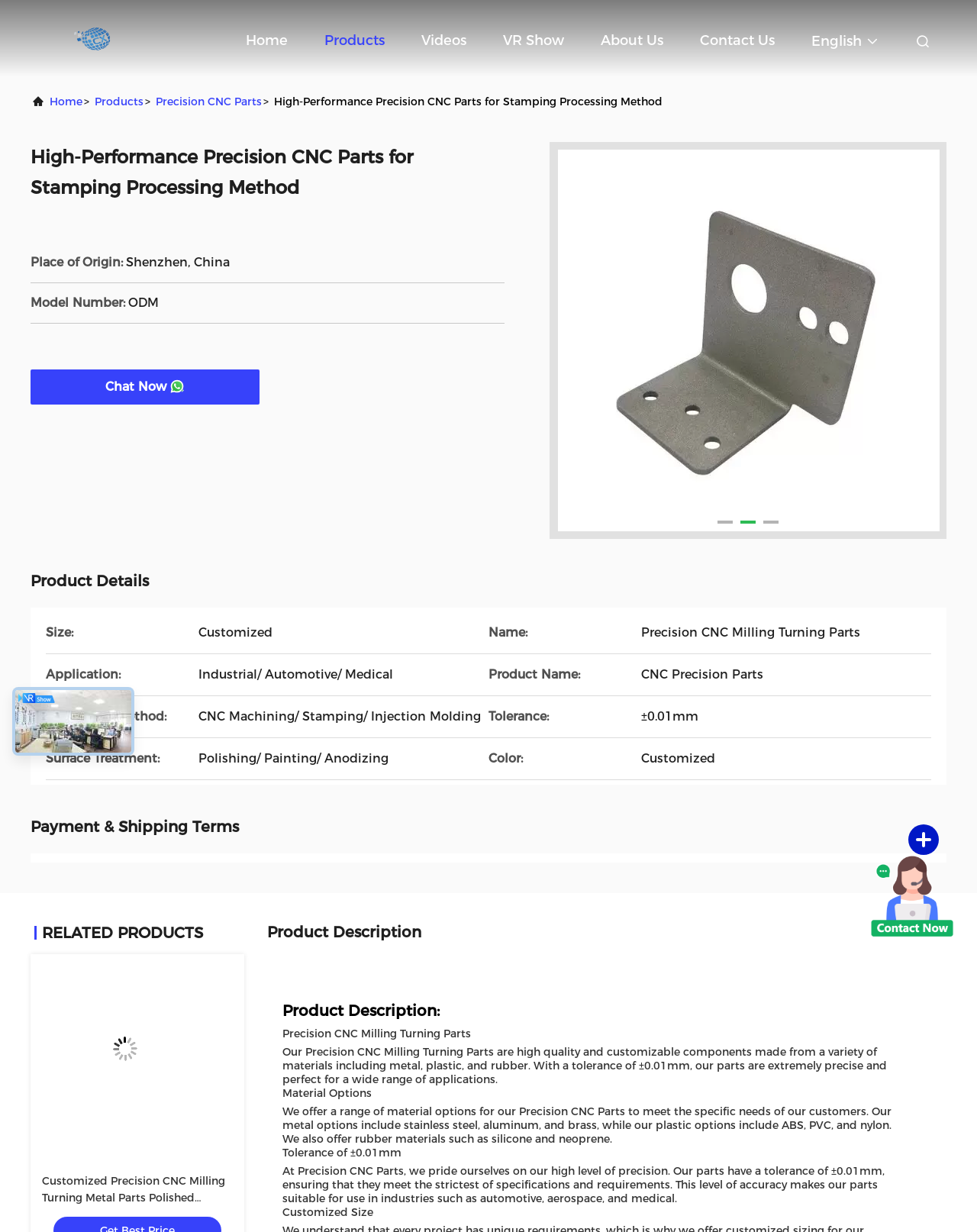Locate the bounding box coordinates of the item that should be clicked to fulfill the instruction: "Chat with the company".

[0.108, 0.308, 0.17, 0.32]